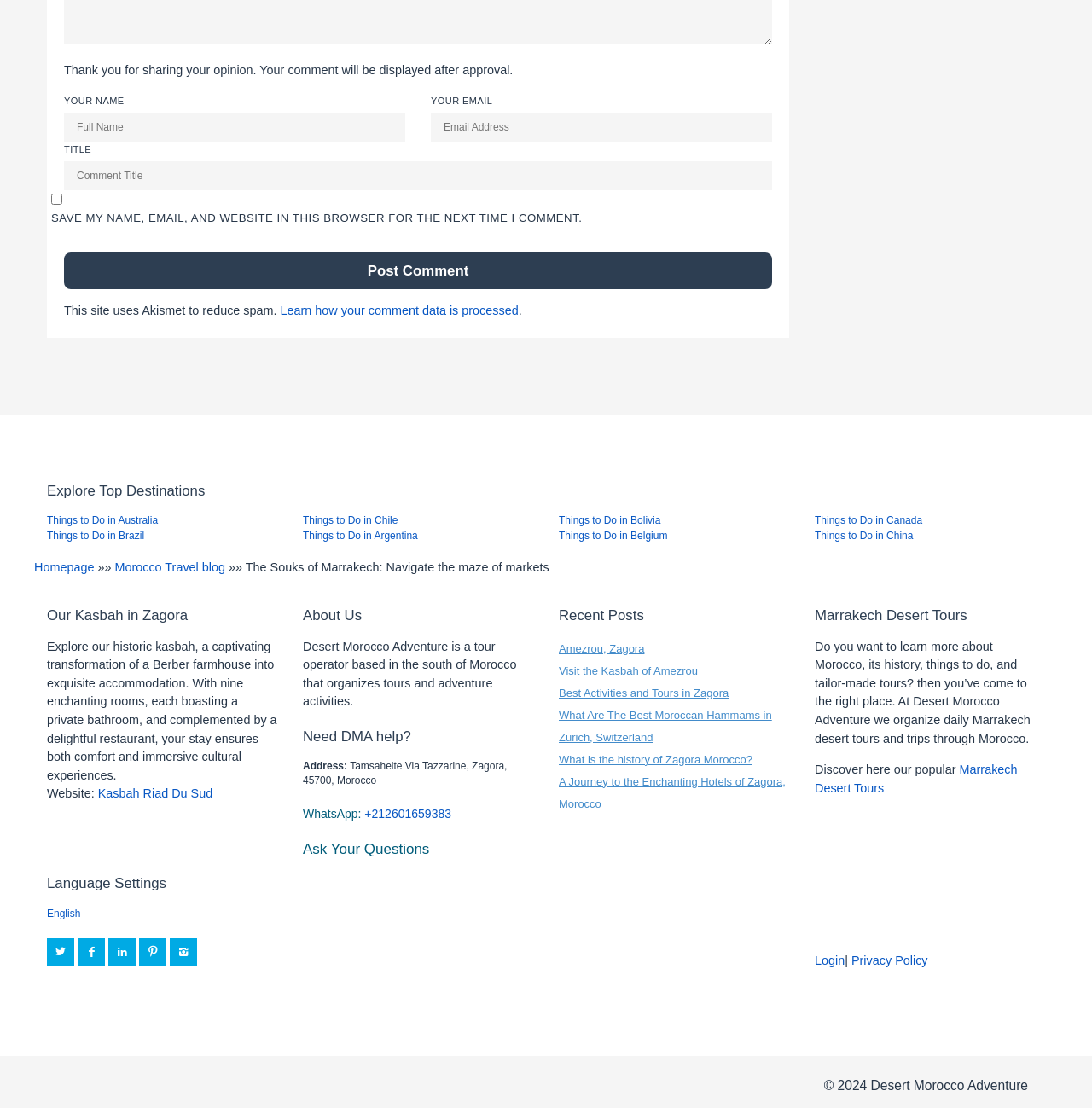How many language options are available on the webpage? Using the information from the screenshot, answer with a single word or phrase.

5